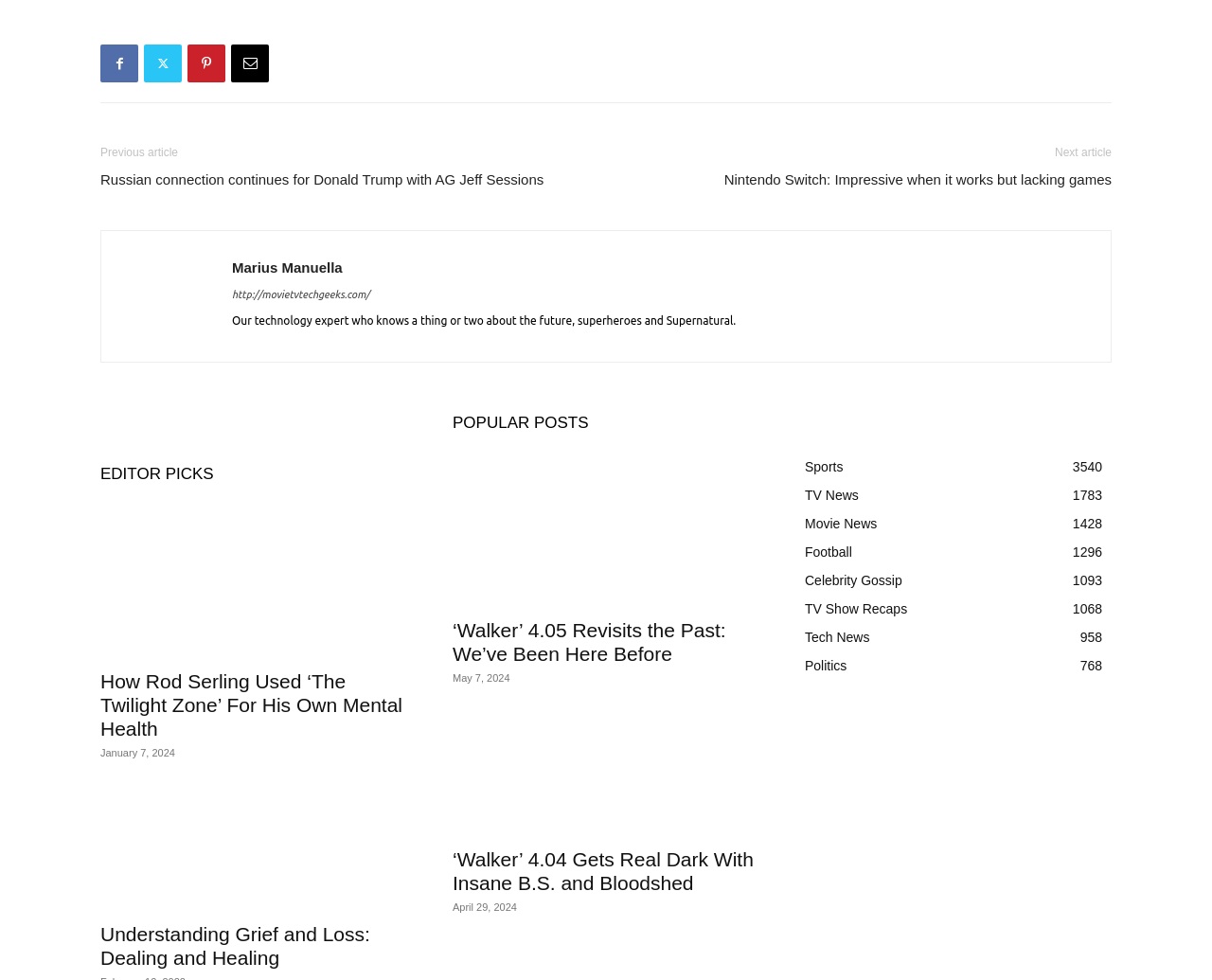Based on the image, please respond to the question with as much detail as possible:
Who is the author of the article 'Nintendo Switch: Impressive when it works but lacking games'?

I found the article 'Nintendo Switch: Impressive when it works but lacking games' and looked for the corresponding author information, which displays the name 'Marius Manuella'.